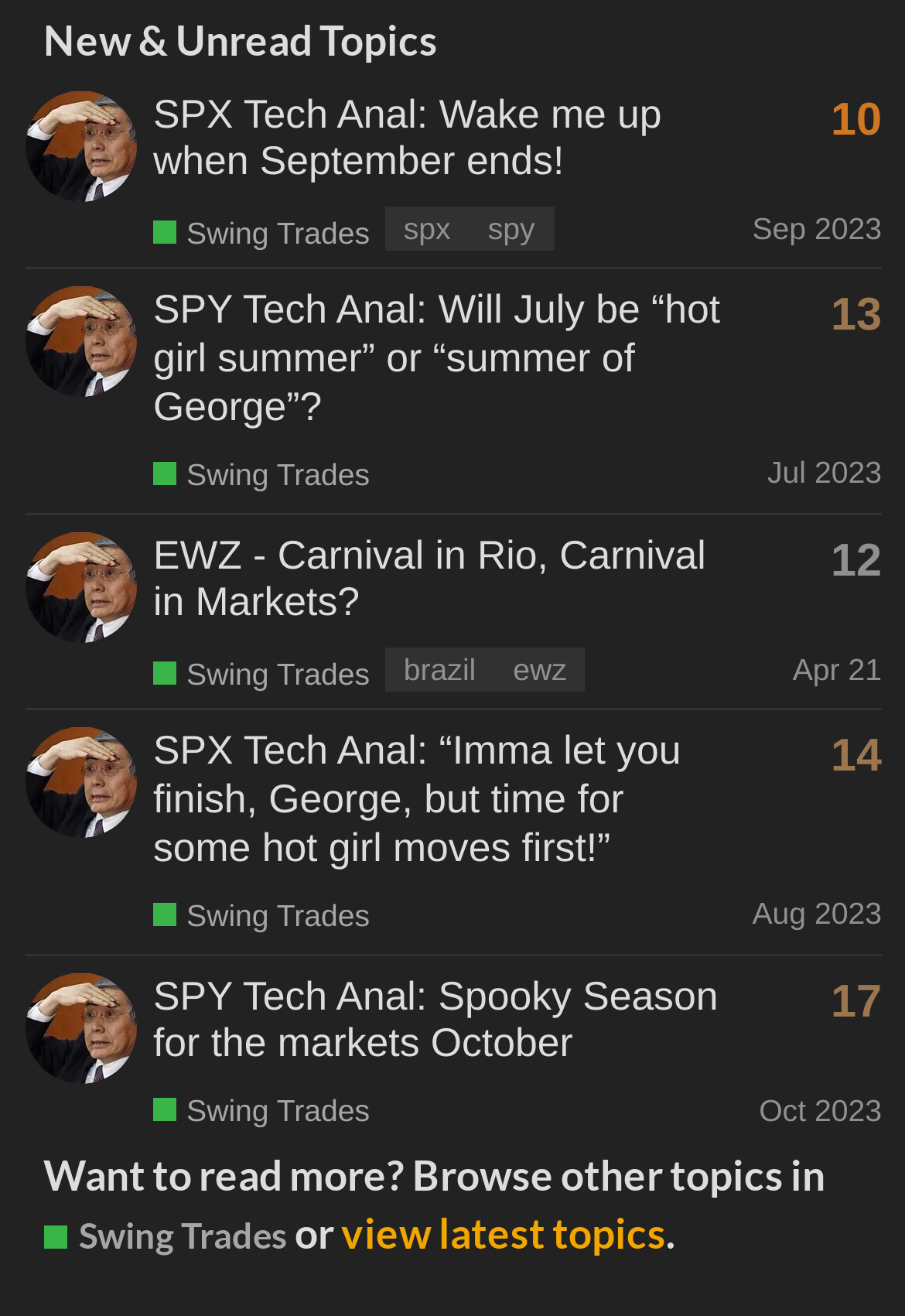Find the bounding box coordinates for the area that must be clicked to perform this action: "Read topic EWZ - Carnival in Rio, Carnival in Markets?".

[0.169, 0.403, 0.78, 0.475]